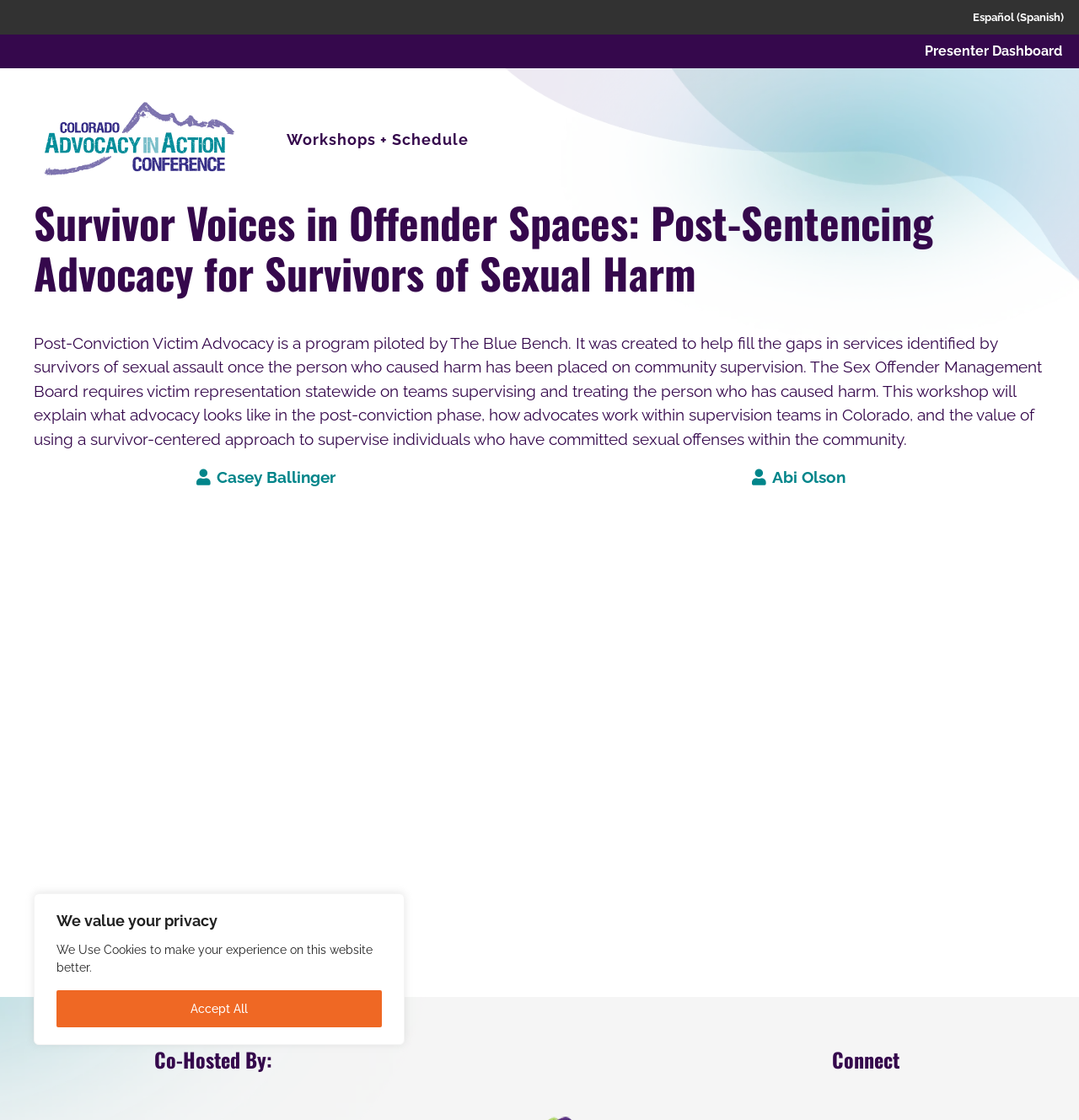Provide the bounding box coordinates for the UI element described in this sentence: "Presenter Dashboard". The coordinates should be four float values between 0 and 1, i.e., [left, top, right, bottom].

[0.841, 0.031, 1.0, 0.061]